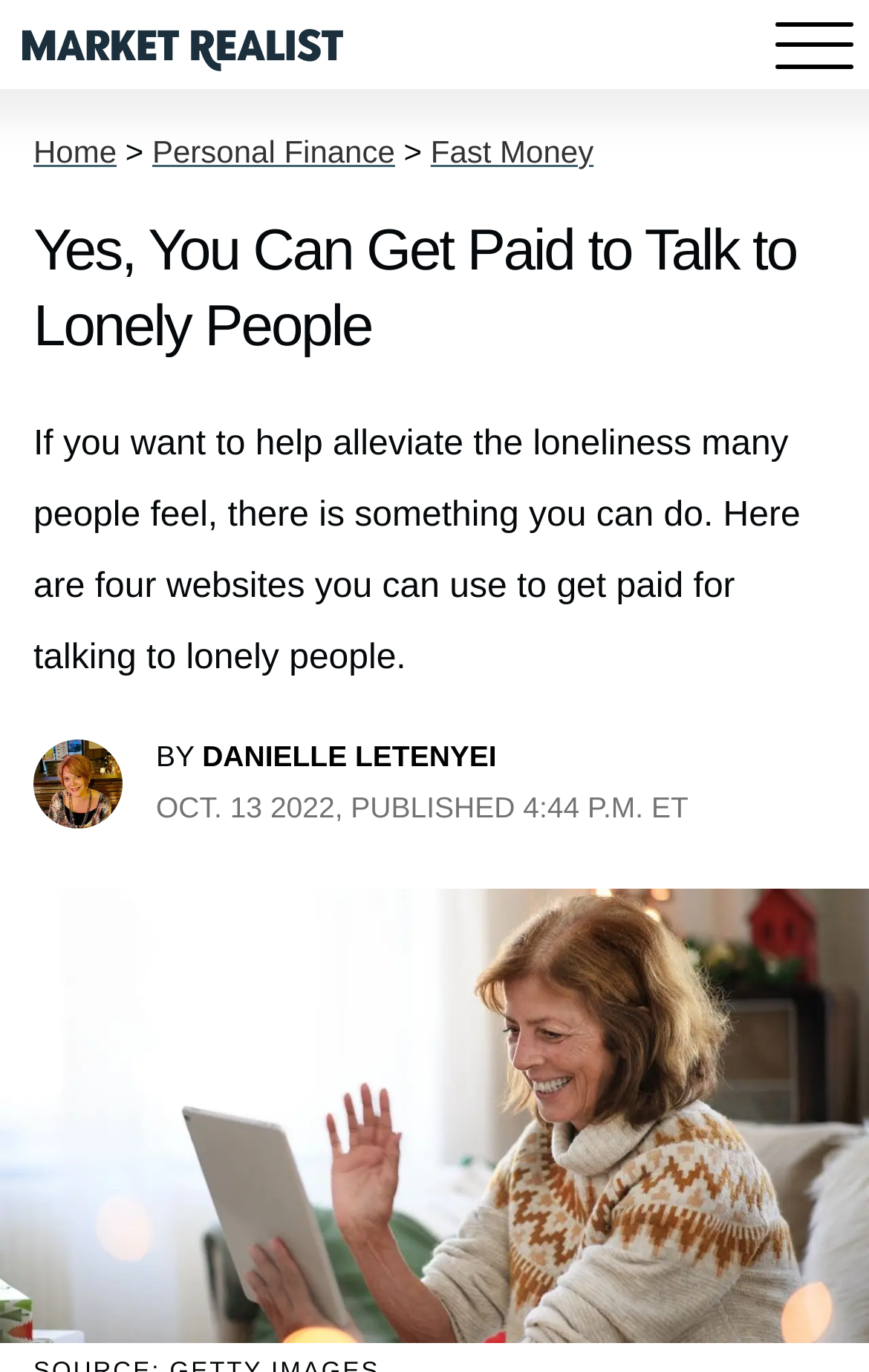Elaborate on the webpage's design and content in a detailed caption.

The webpage is an article titled "You Can Get Paid to Talk to Lonely People — Here's How". At the top left, there is a link to "Market Realist" accompanied by an image with the same name. On the top right, there is a mobile navigation menu with links to "Home", "Personal Finance", and "Fast Money".

Below the navigation menu, there is a heading that repeats the title of the article. Following the heading, there is a paragraph of text that explains how one can help alleviate loneliness by talking to people and earn money through four websites.

To the left of the paragraph, there is an image of the author, Danielle Letenyei. Next to the author's image, there is a byline with the author's name and the publication date, "OCT. 13 2022, PUBLISHED 4:44 P.M. ET".

Taking up most of the bottom half of the page is a large image of a woman talking on a tablet, which likely illustrates the concept of talking to people online.